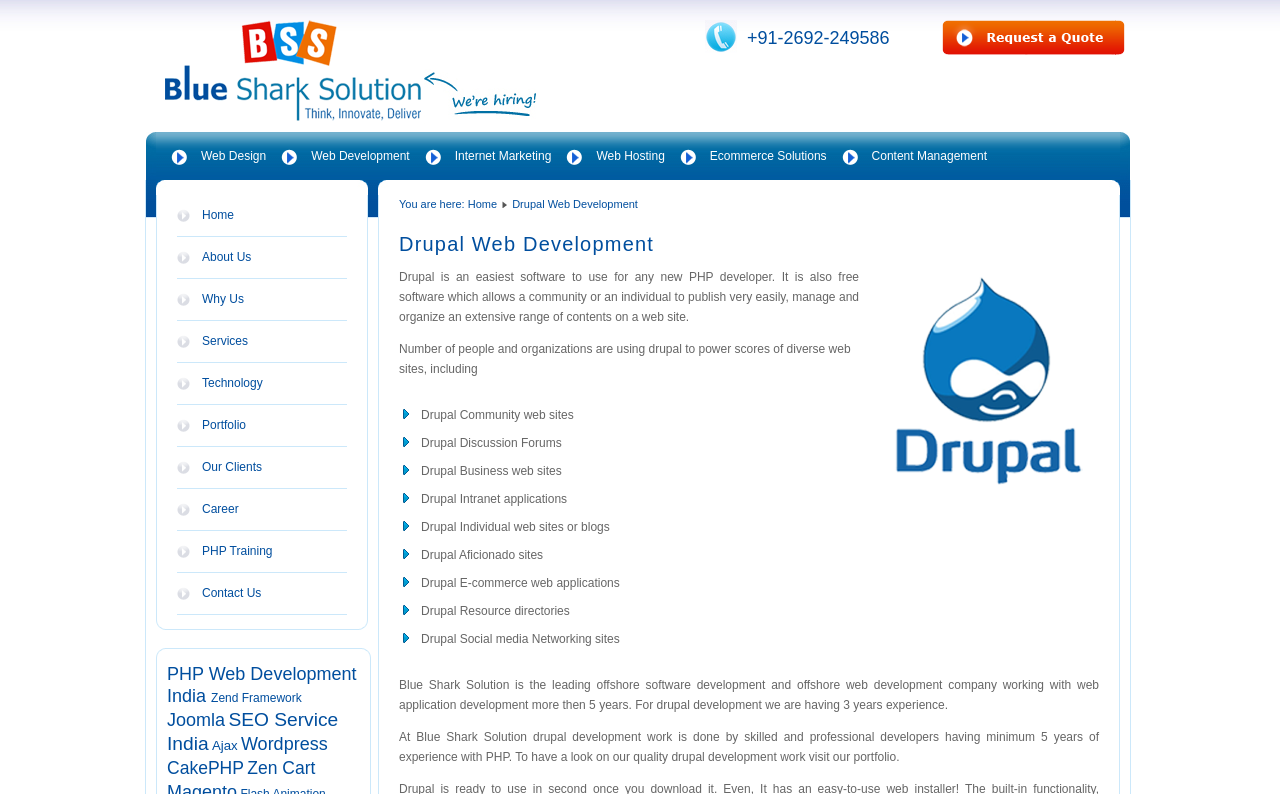What is the company name mentioned on the webpage?
With the help of the image, please provide a detailed response to the question.

The company name 'Blue Shark Solution' is mentioned multiple times on the webpage, including in the top navigation menu and in the content section.